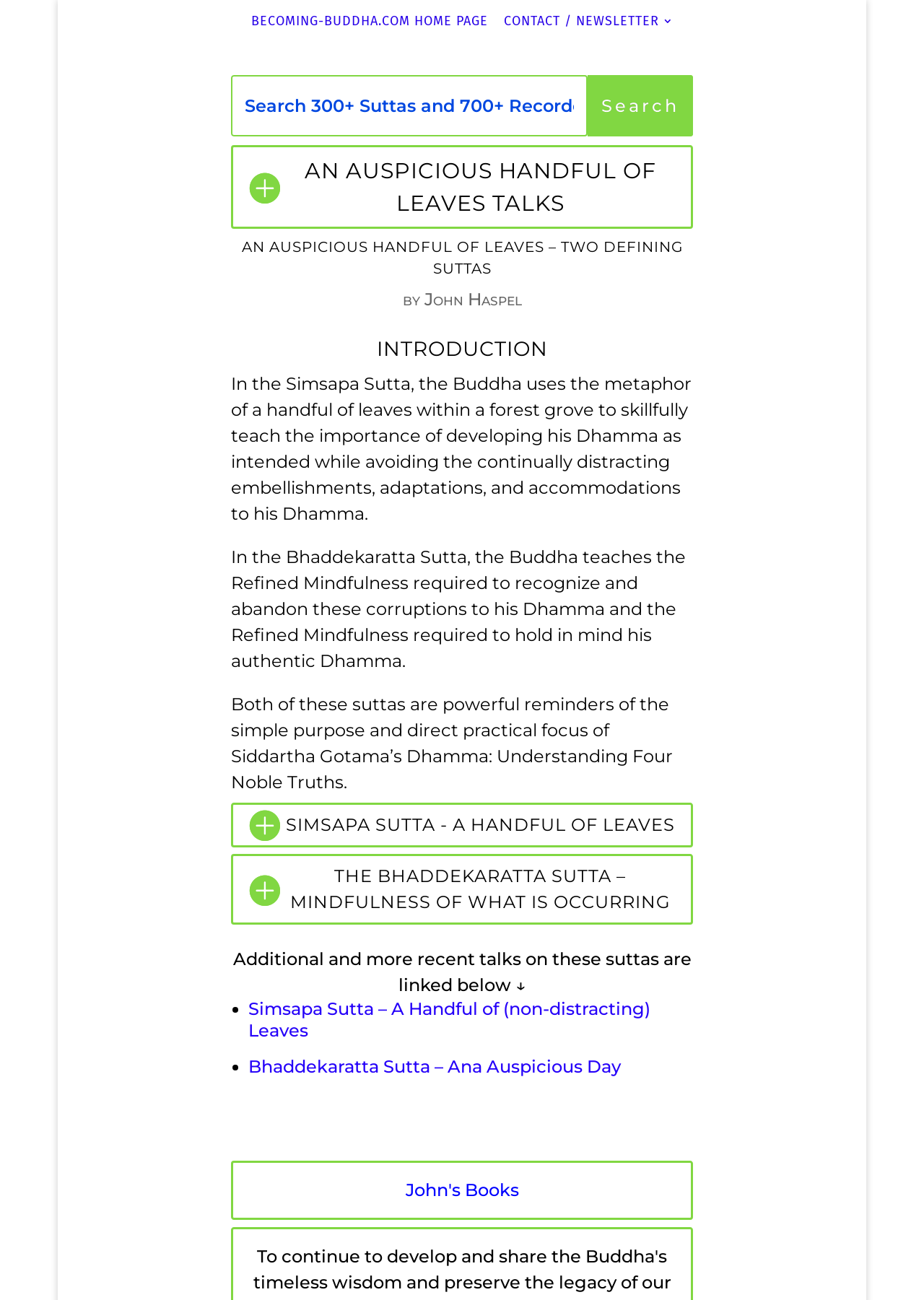Predict the bounding box coordinates for the UI element described as: "Video Games". The coordinates should be four float numbers between 0 and 1, presented as [left, top, right, bottom].

None